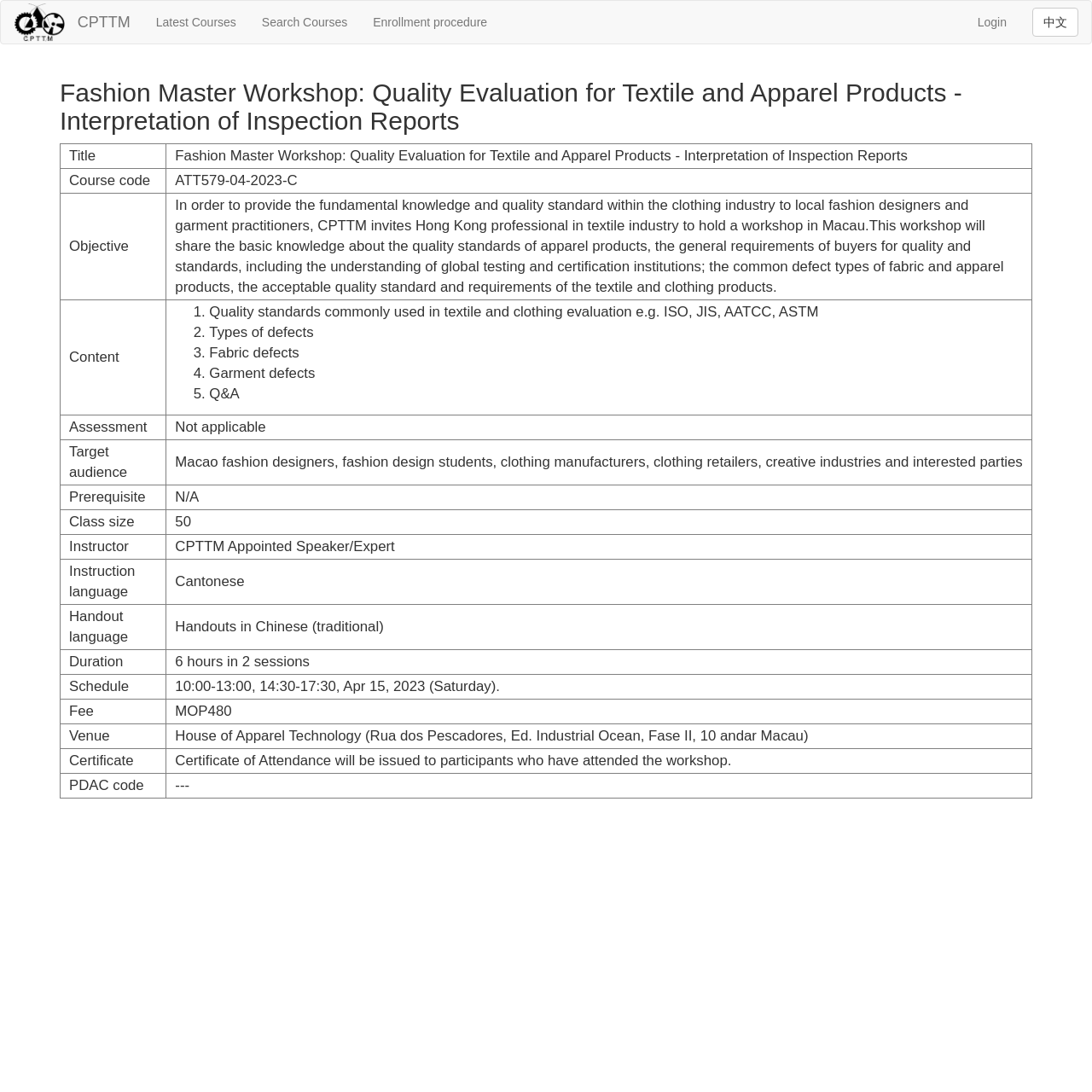What is the language of instruction for this workshop?
Based on the visual content, answer with a single word or a brief phrase.

Cantonese